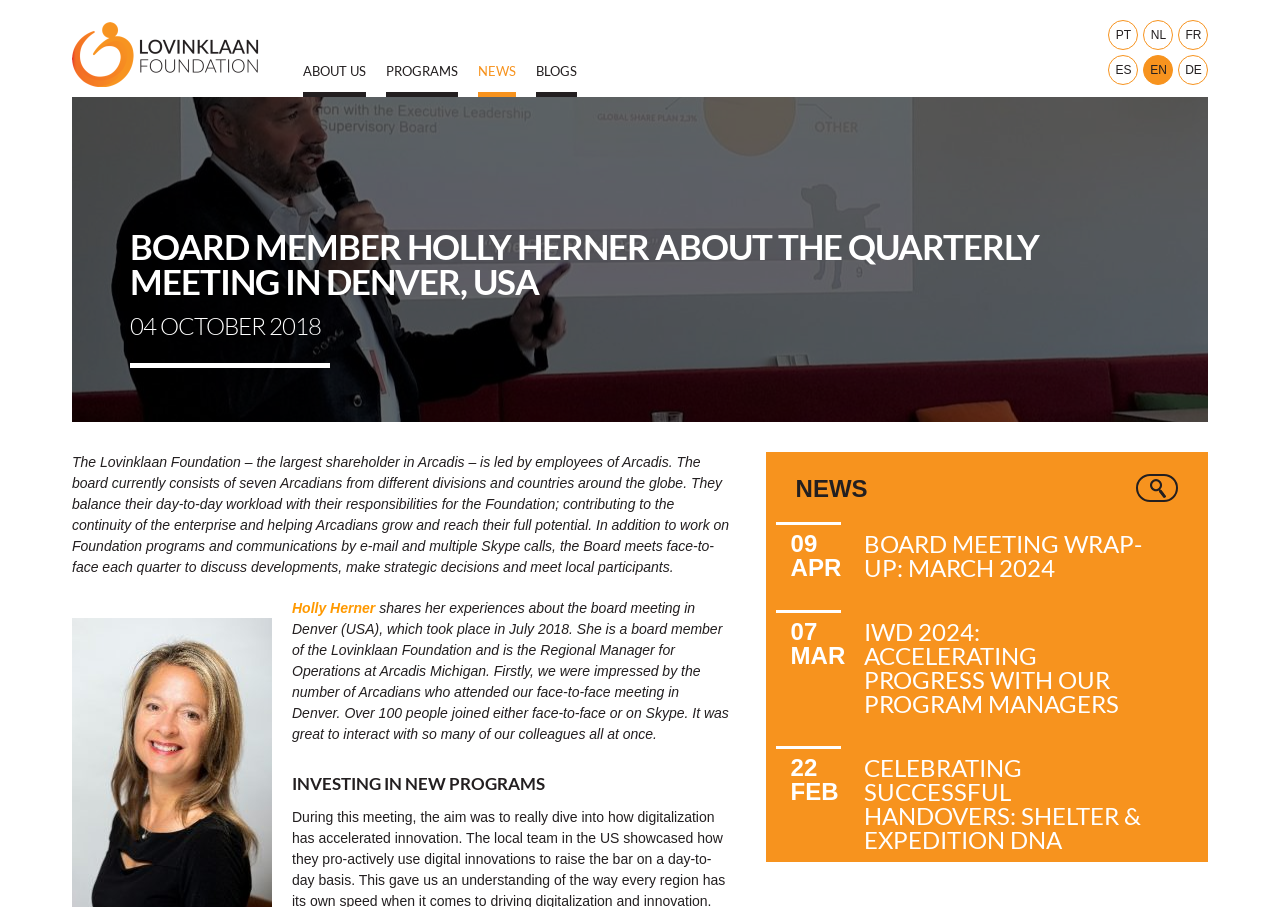Could you provide the bounding box coordinates for the portion of the screen to click to complete this instruction: "Go to the ABOUT US page"?

[0.237, 0.068, 0.286, 0.106]